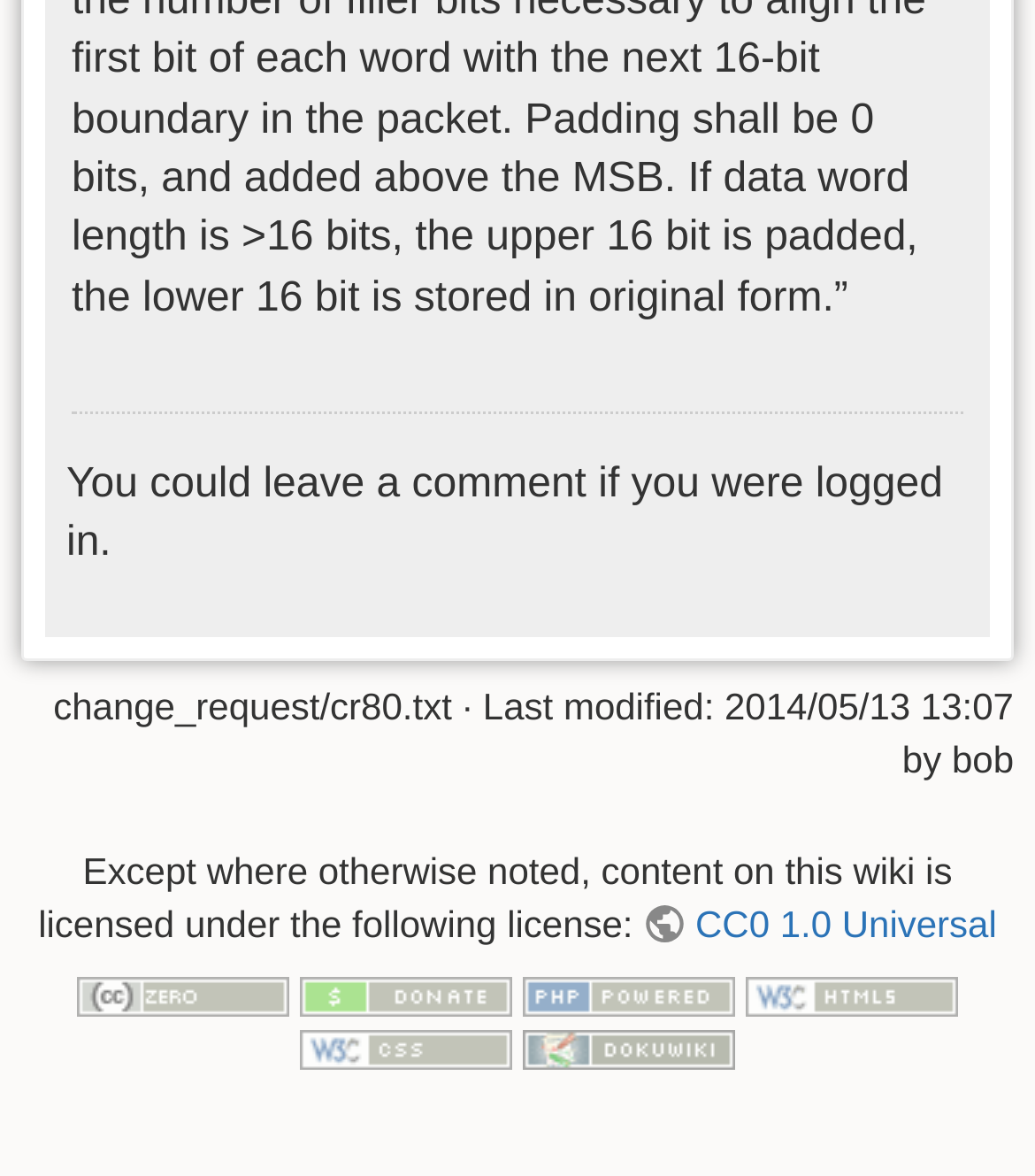Using the format (top-left x, top-left y, bottom-right x, bottom-right y), provide the bounding box coordinates for the described UI element. All values should be floating point numbers between 0 and 1: CC0 1.0 Universal

[0.622, 0.767, 0.963, 0.803]